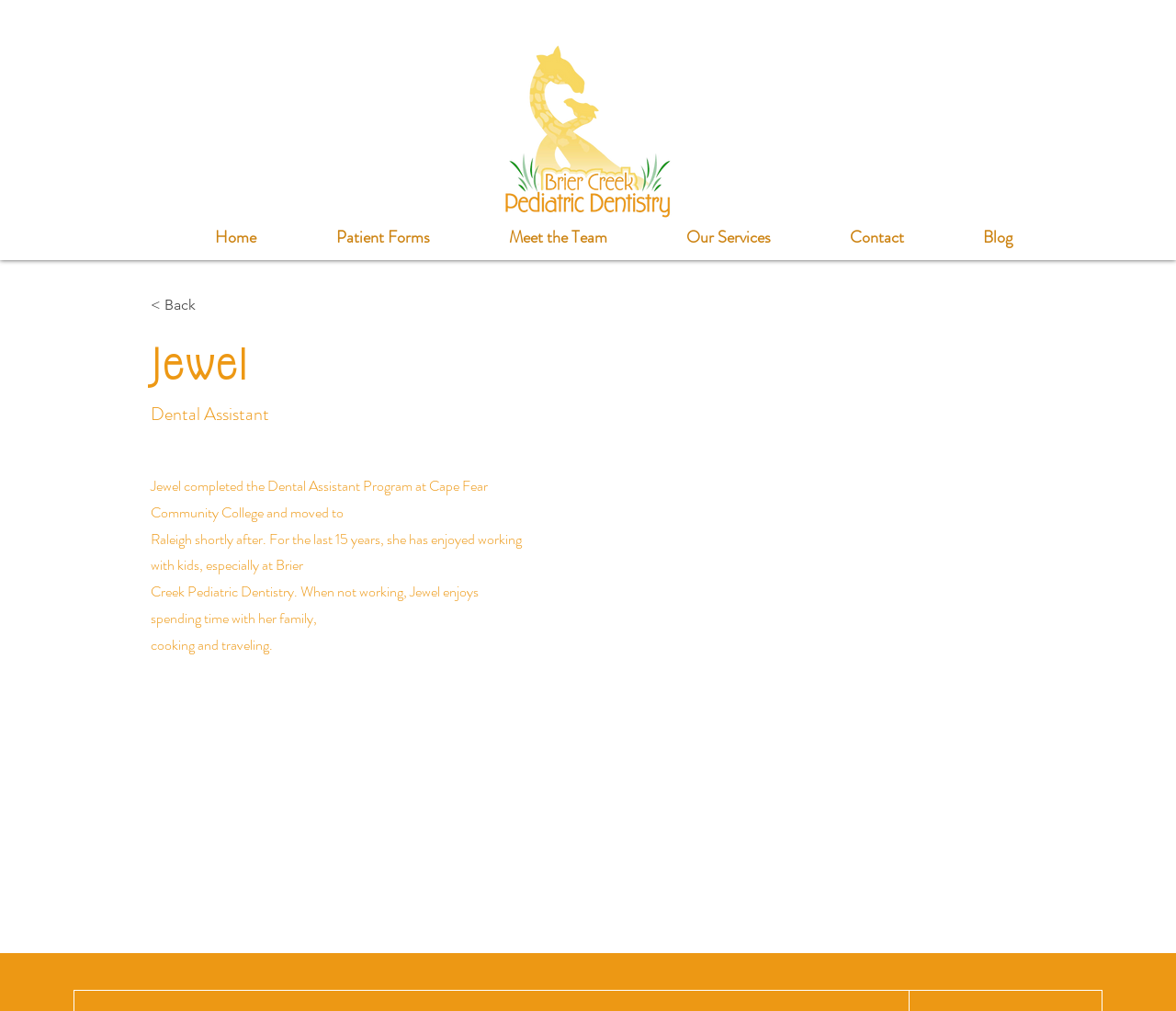Given the element description Meet the Team, predict the bounding box coordinates for the UI element in the webpage screenshot. The format should be (top-left x, top-left y, bottom-right x, bottom-right y), and the values should be between 0 and 1.

[0.377, 0.212, 0.528, 0.257]